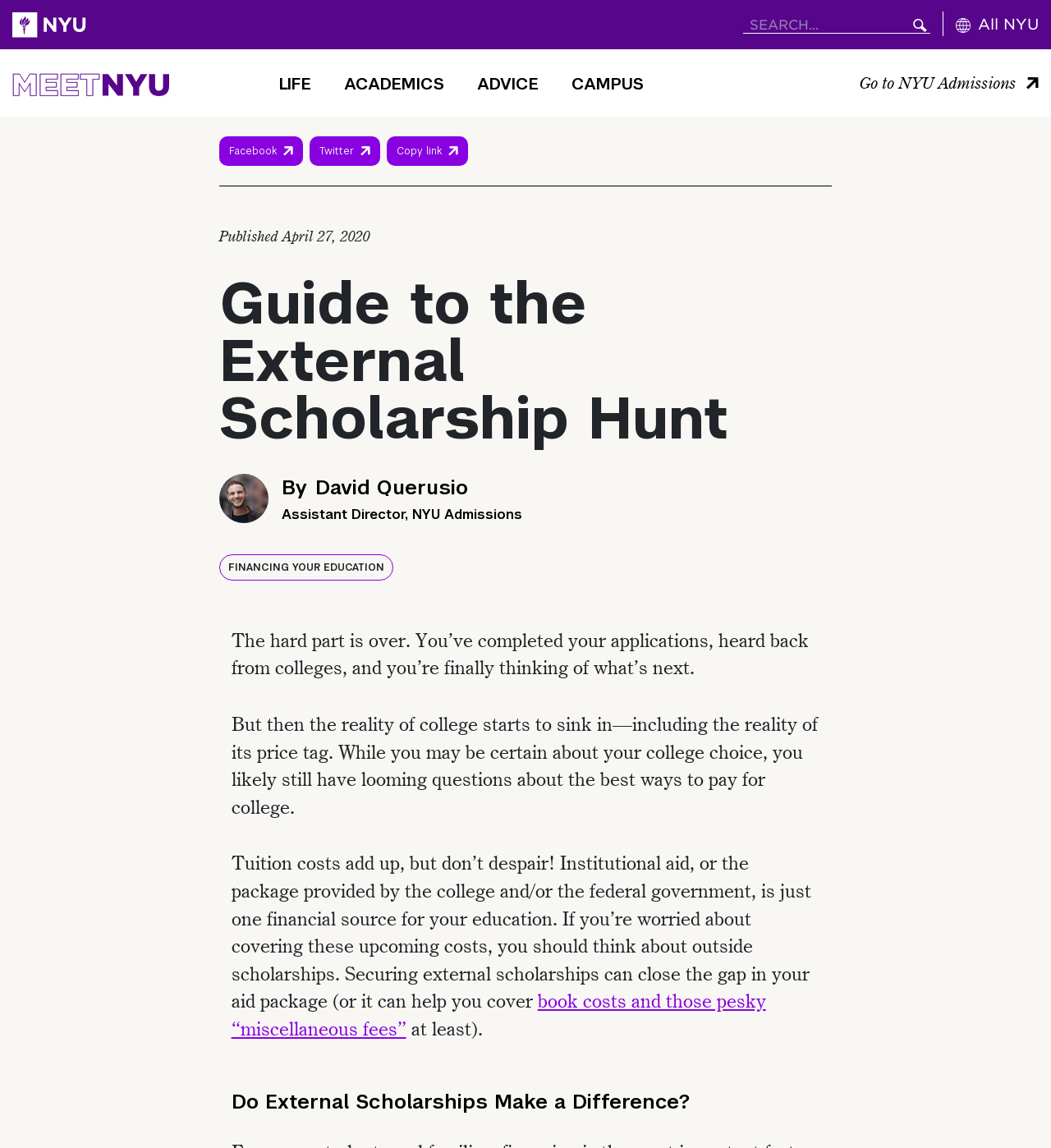Refer to the image and answer the question with as much detail as possible: How many social media links are present in the navigation section?

I found the answer by counting the number of social media links in the navigation section, which are the Facebook and Twitter links.